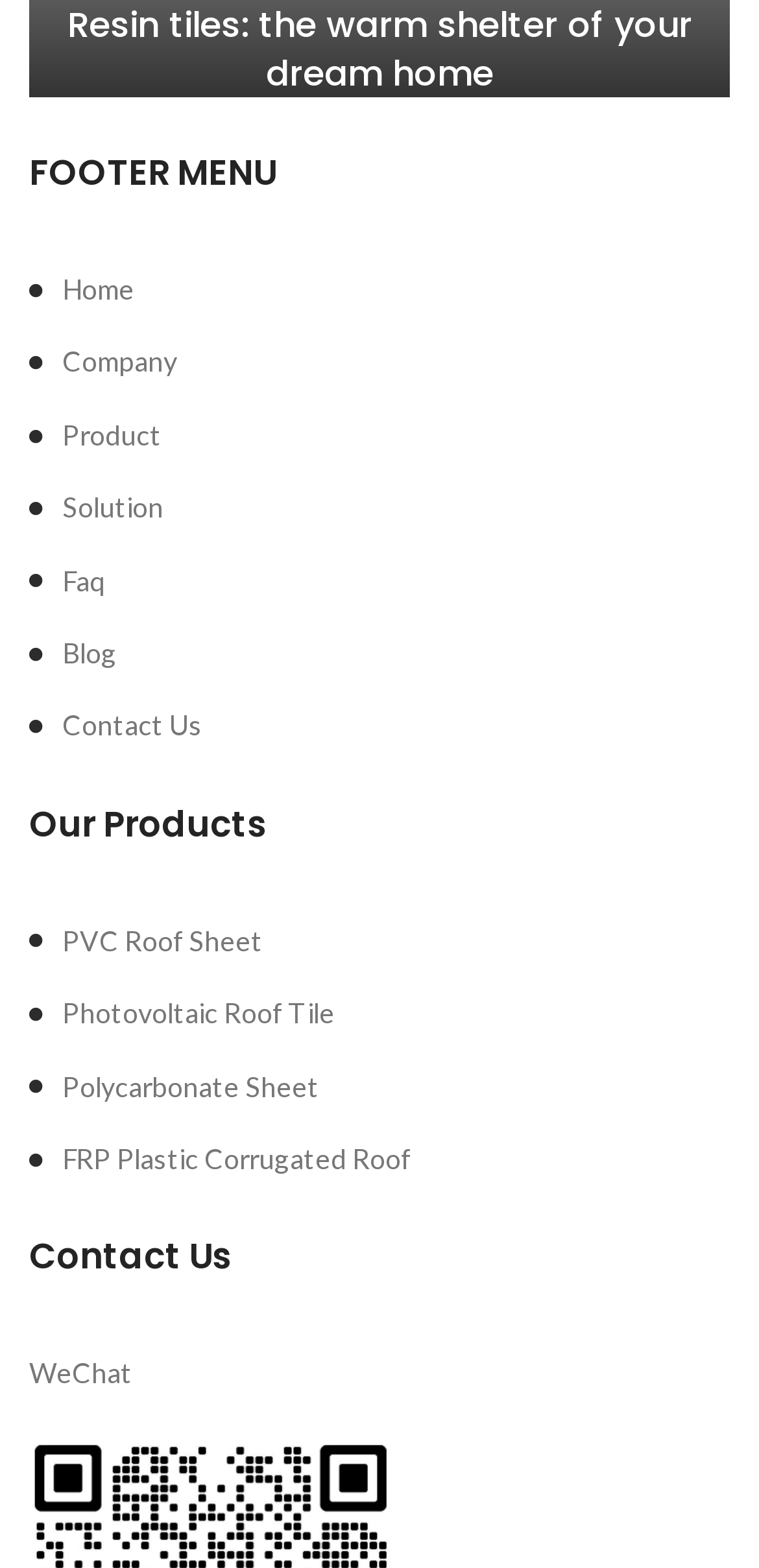Specify the bounding box coordinates of the area to click in order to follow the given instruction: "view PVC Roof Sheet details."

[0.038, 0.587, 0.962, 0.614]